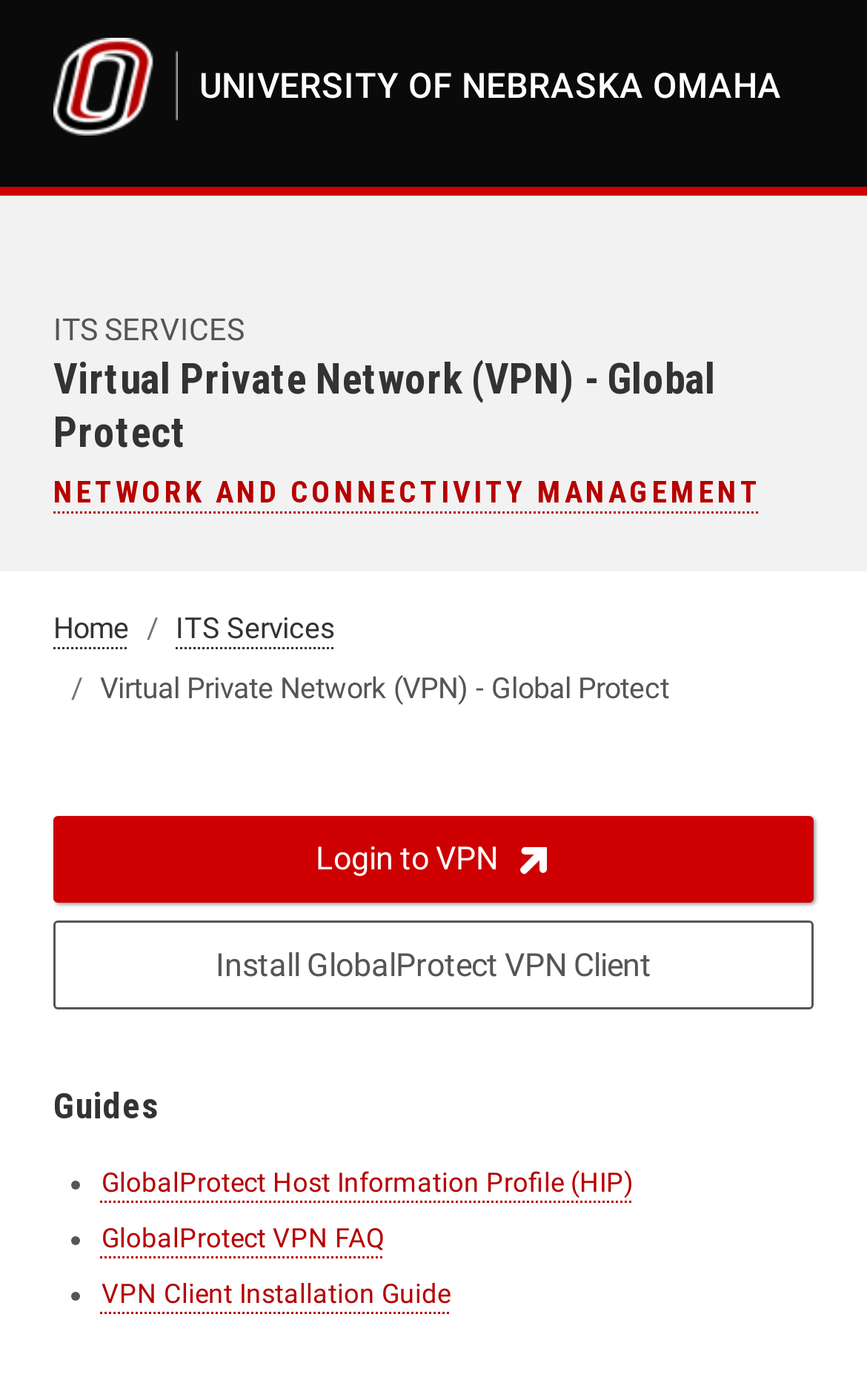What is the name of the university?
Analyze the image and deliver a detailed answer to the question.

The university name can be inferred from the logo and the text 'University of Nebraska Omaha' on the top left corner of the webpage.